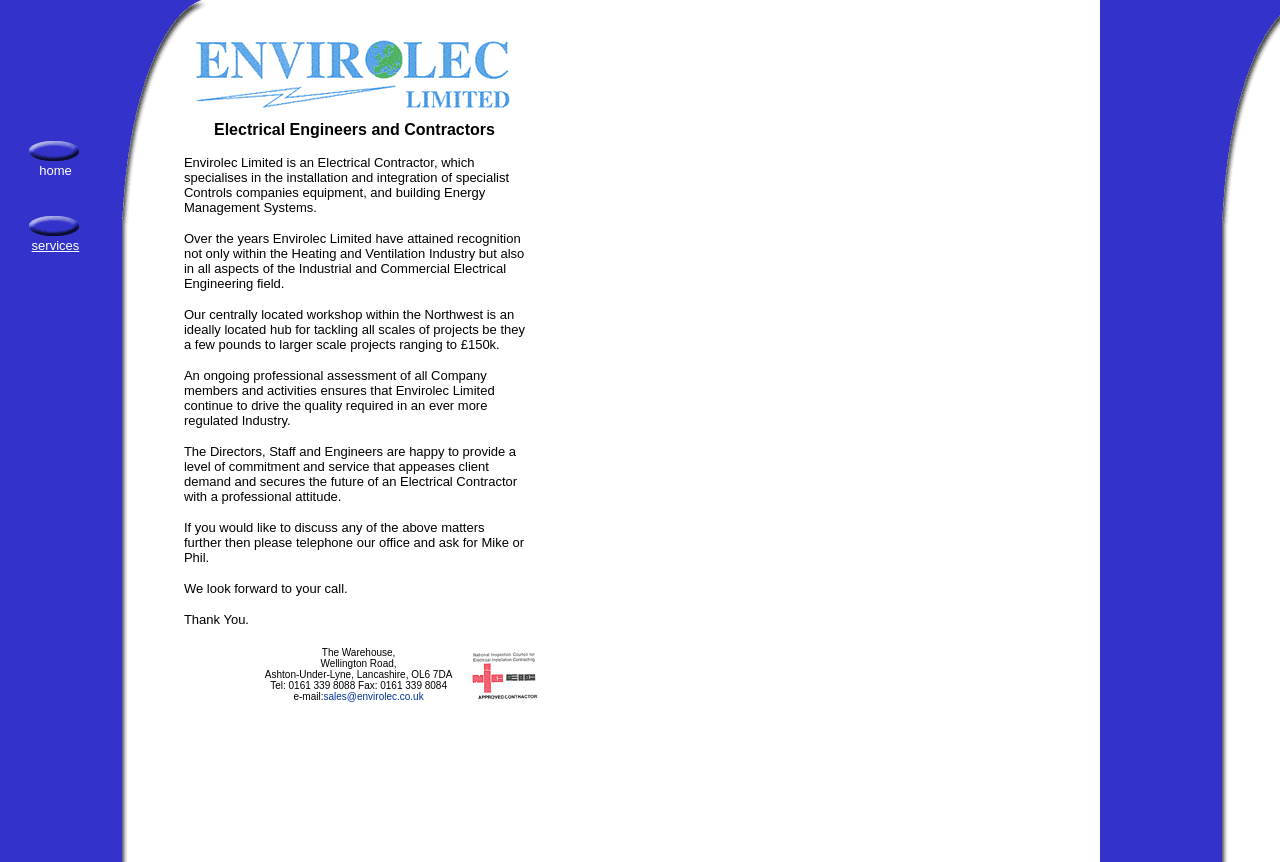Using the information in the image, give a comprehensive answer to the question: 
Who should be contacted for further discussion?

According to the webpage, if you would like to discuss any matters further, you should telephone the office and ask for Mike or Phil.